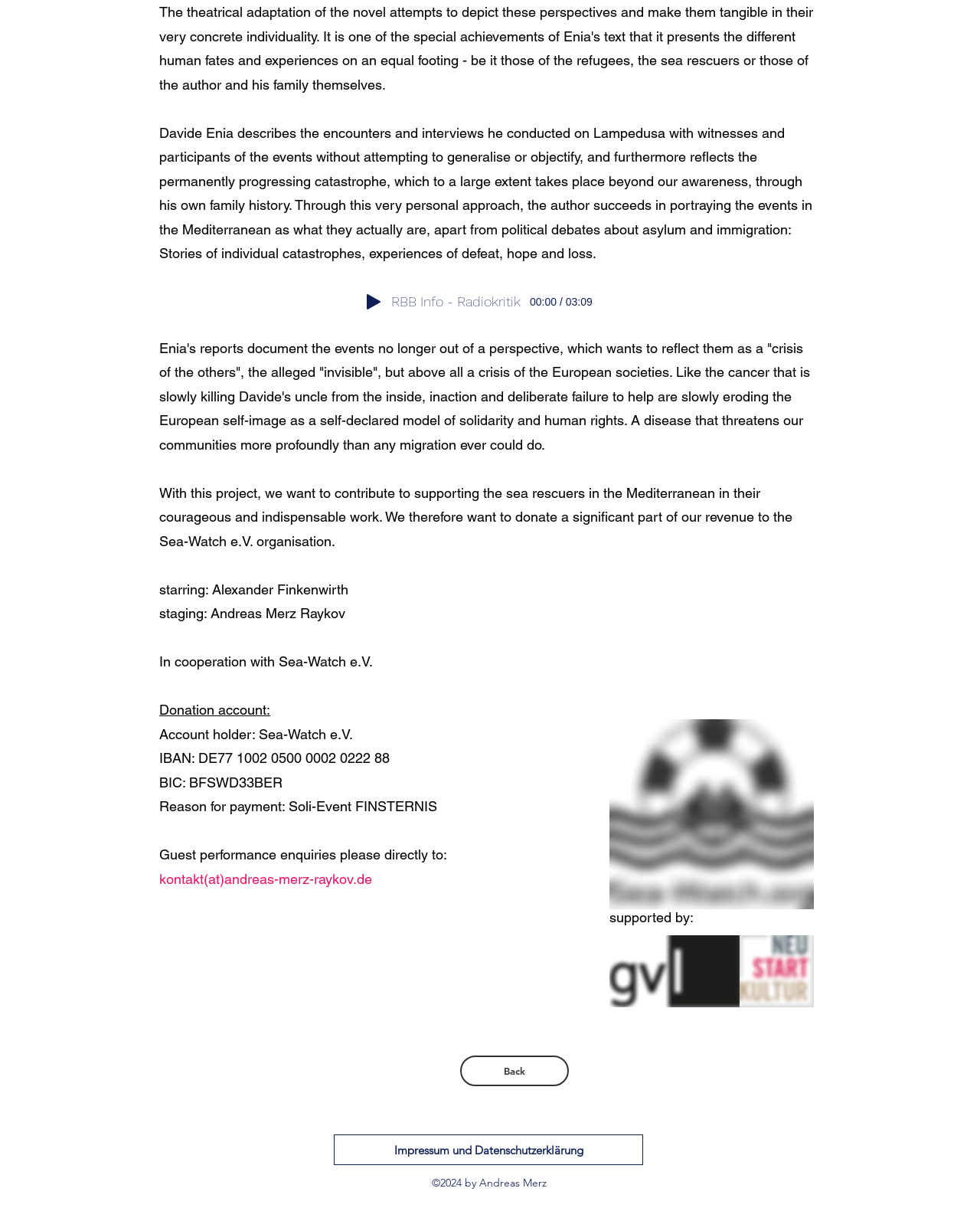Identify the bounding box of the HTML element described as: "Add to calendar".

None